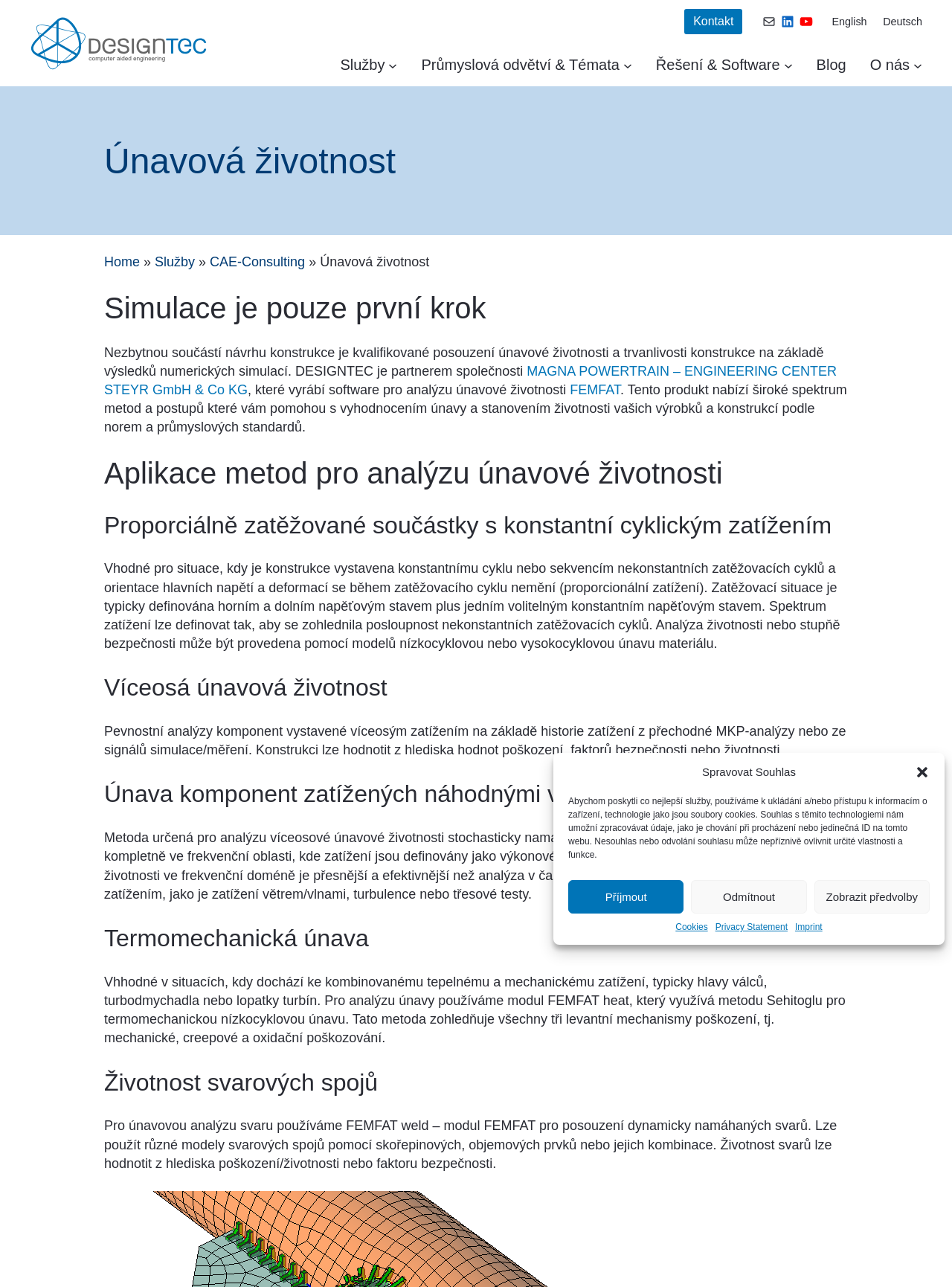Please locate the bounding box coordinates of the element's region that needs to be clicked to follow the instruction: "Go to the 'Kontakt' page". The bounding box coordinates should be provided as four float numbers between 0 and 1, i.e., [left, top, right, bottom].

[0.717, 0.006, 0.782, 0.028]